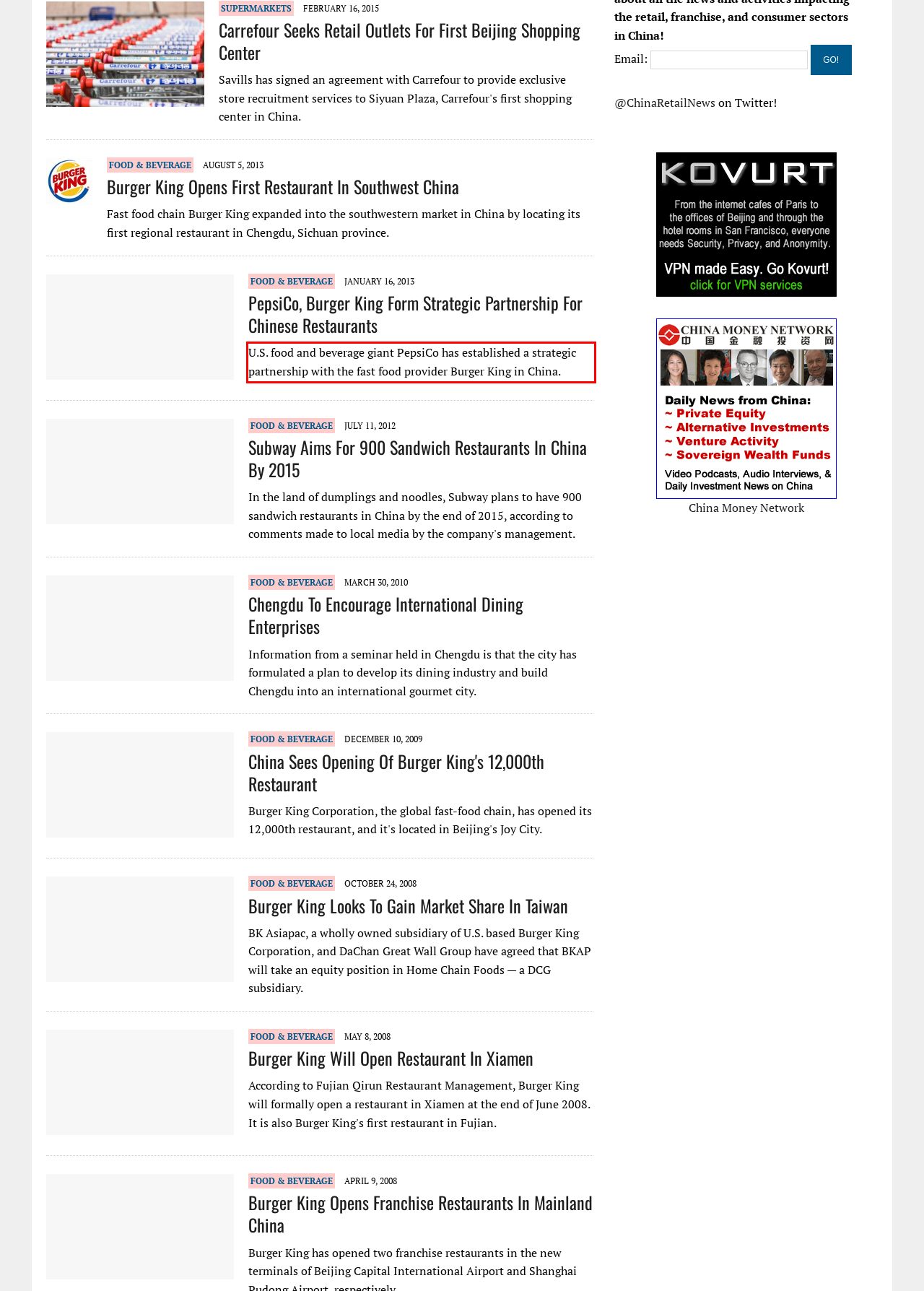You have a screenshot of a webpage with a red bounding box. Identify and extract the text content located inside the red bounding box.

U.S. food and beverage giant PepsiCo has established a strategic partnership with the fast food provider Burger King in China.